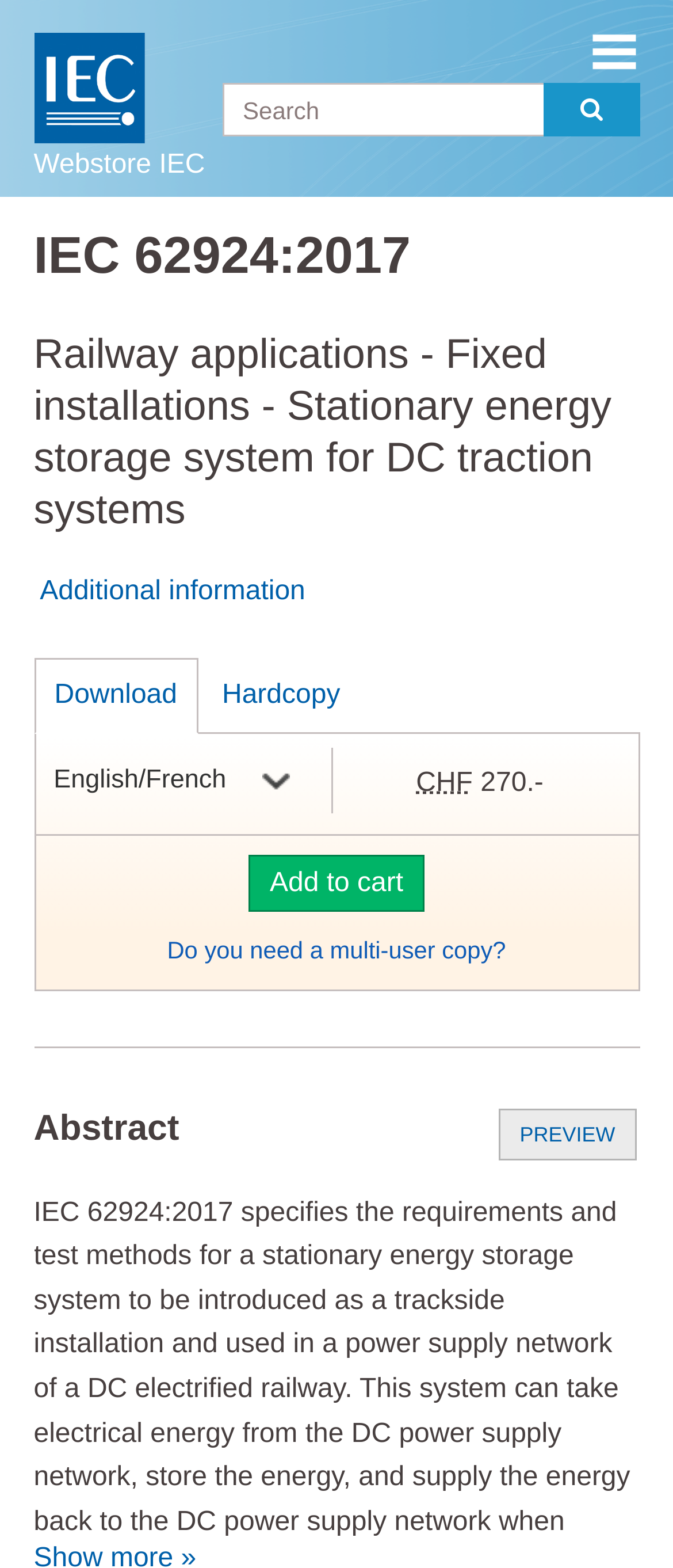What is the price of the standard in Swiss Francs?
Answer the question in a detailed and comprehensive manner.

The price of the standard in Swiss Francs is '270.-', which is a static text element with a bounding box of [0.714, 0.49, 0.807, 0.509] and is part of a group element with a bounding box of [0.053, 0.468, 0.947, 0.594].